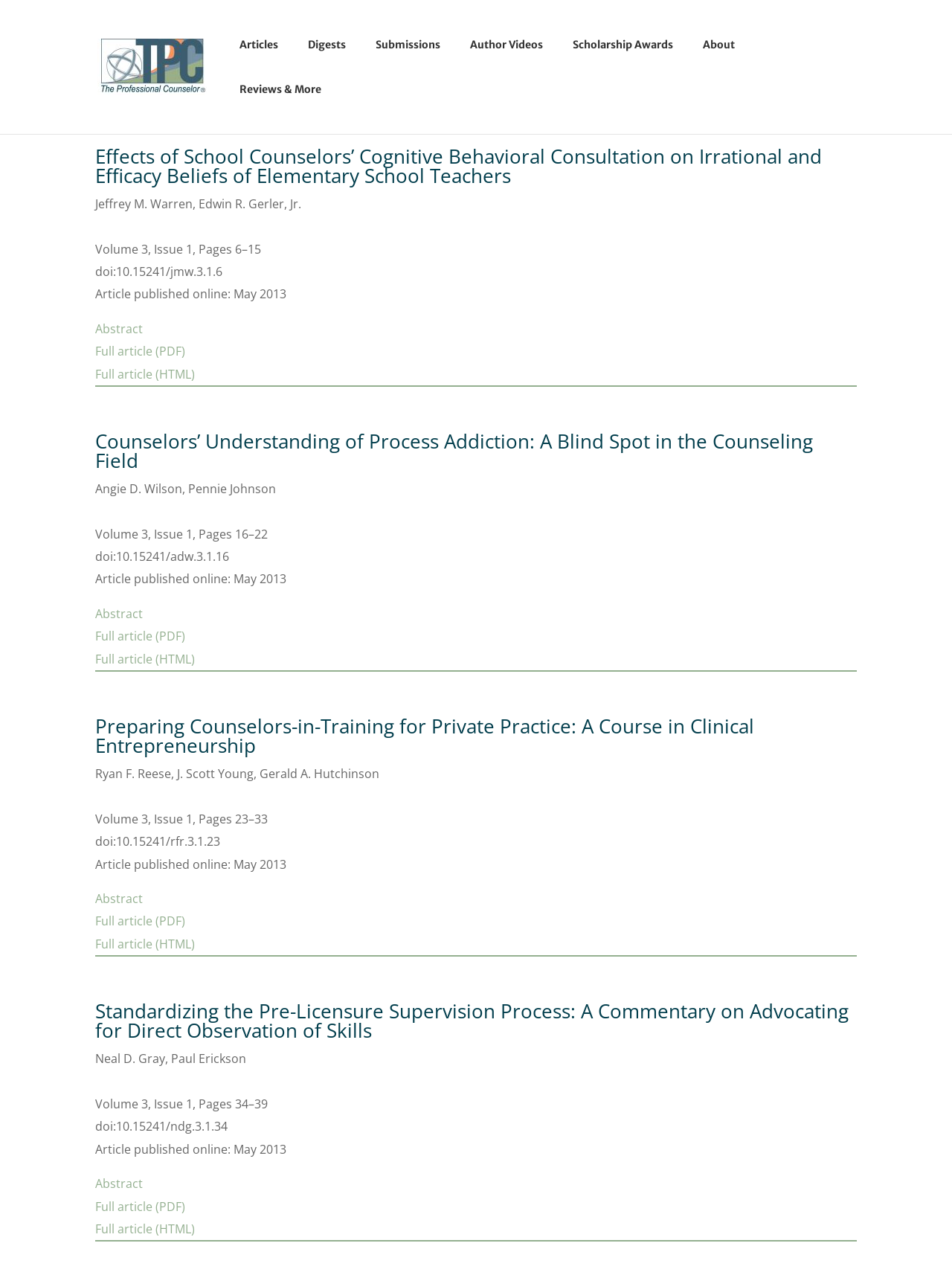Refer to the image and answer the question with as much detail as possible: What is the title of the journal?

The title of the journal can be found at the top of the webpage, where it says 'Volume 3 – Issue 1 - The Professional Counselor'. This is the main title of the journal, which is also a link.